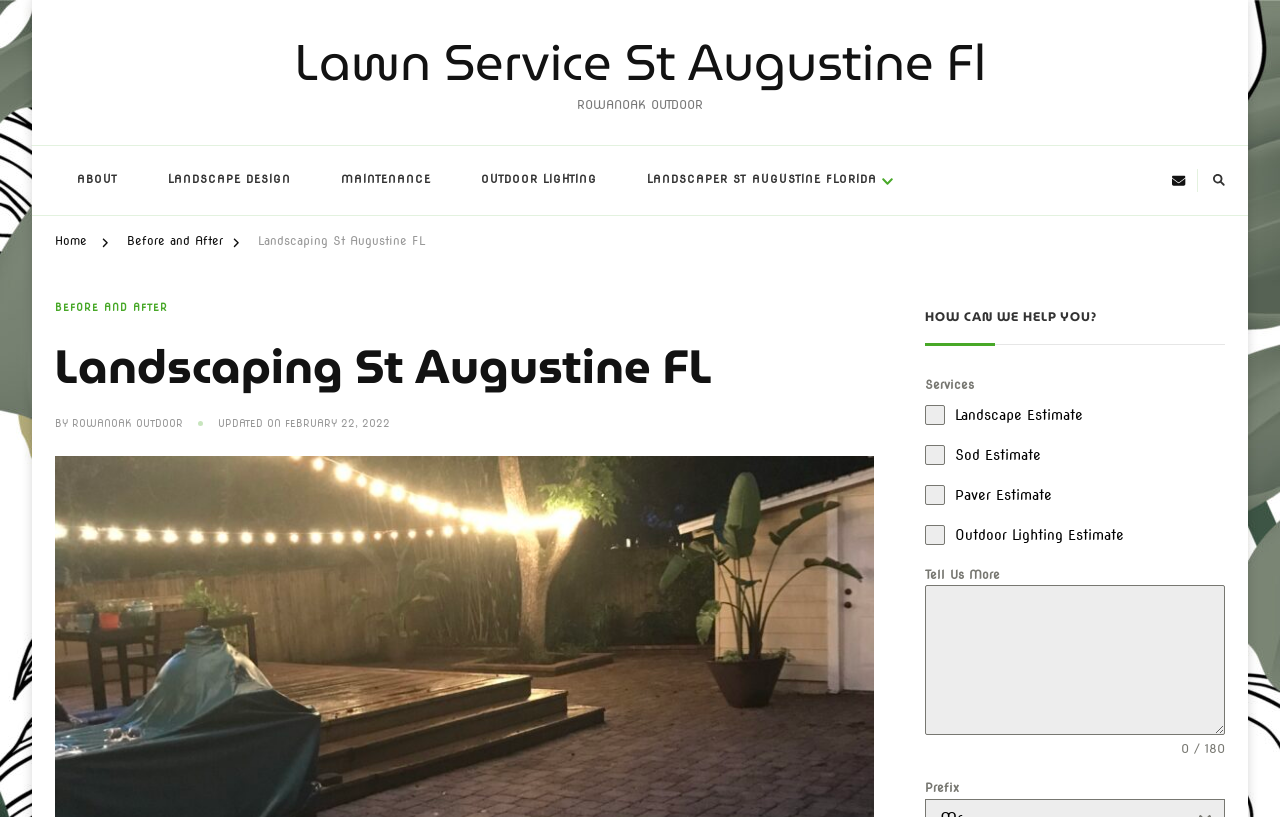Can you show the bounding box coordinates of the region to click on to complete the task described in the instruction: "Click on the 'BEFORE AND AFTER' link"?

[0.552, 0.251, 0.693, 0.336]